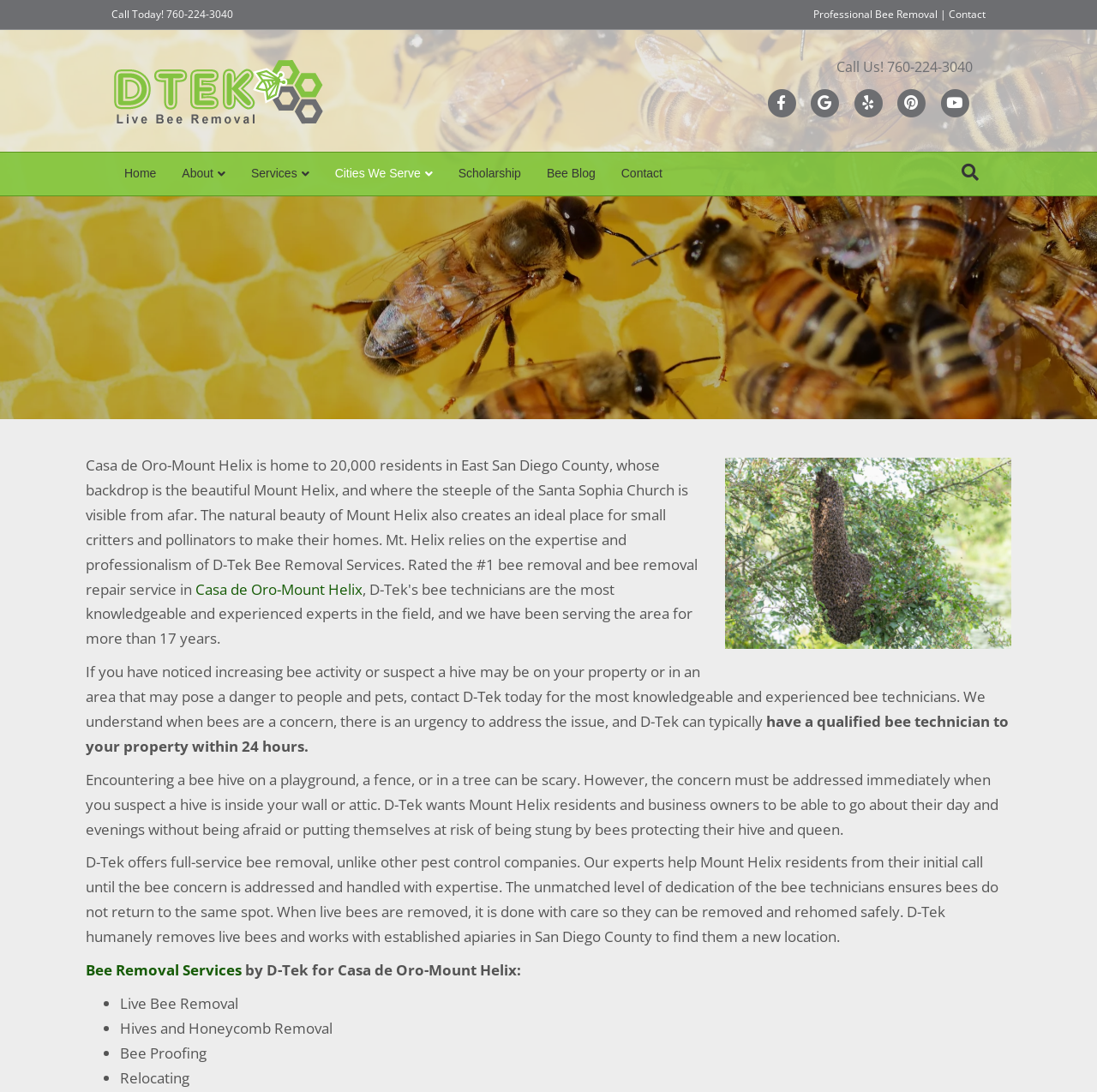Show the bounding box coordinates of the region that should be clicked to follow the instruction: "Explore the 'Library Design' page."

None